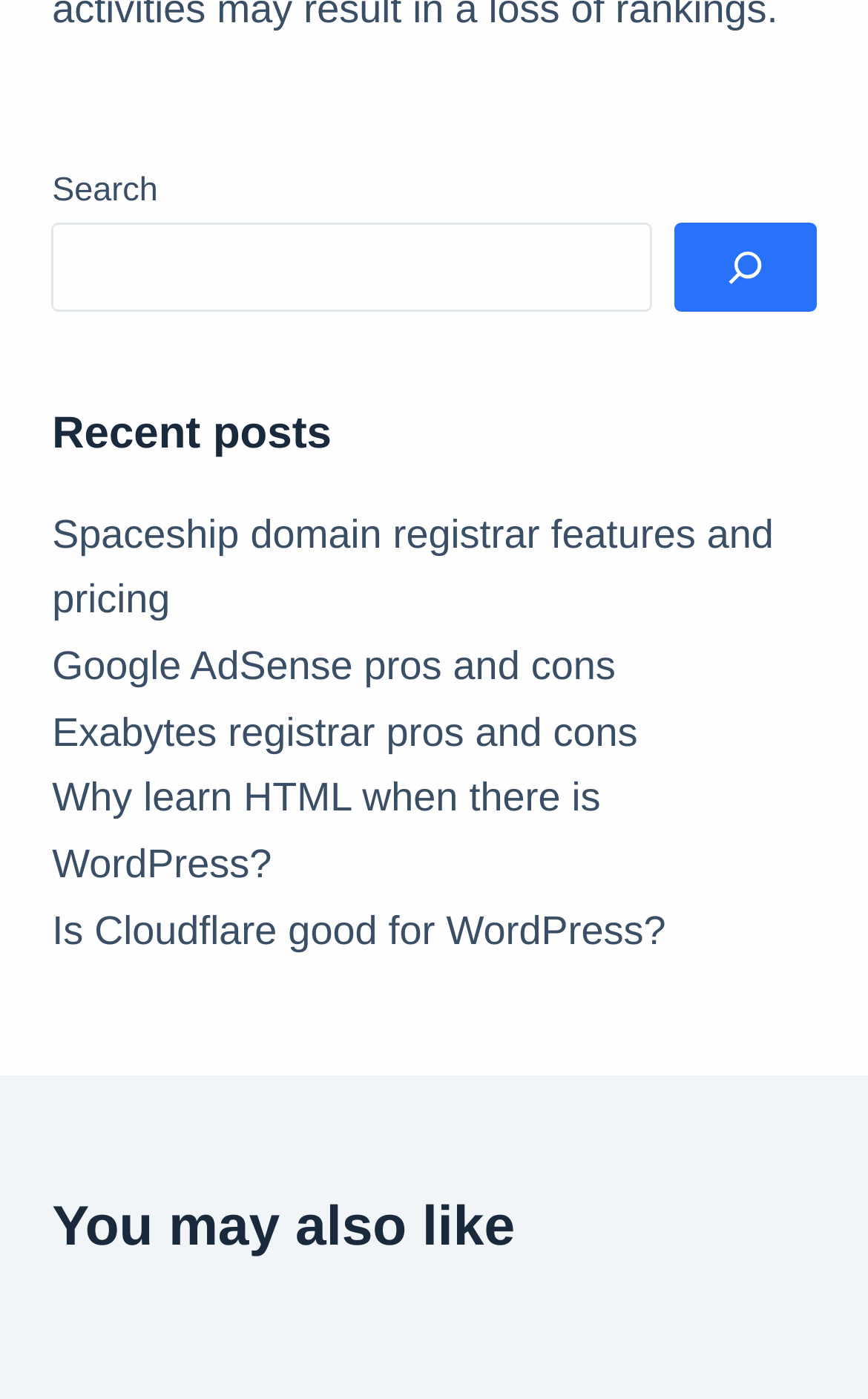What is the topic of the first link under 'Recent posts'?
Using the details from the image, give an elaborate explanation to answer the question.

The first link under the 'Recent posts' section has the text 'Spaceship domain registrar features and pricing', which suggests that the topic of the link is related to Spaceship domain registrar.